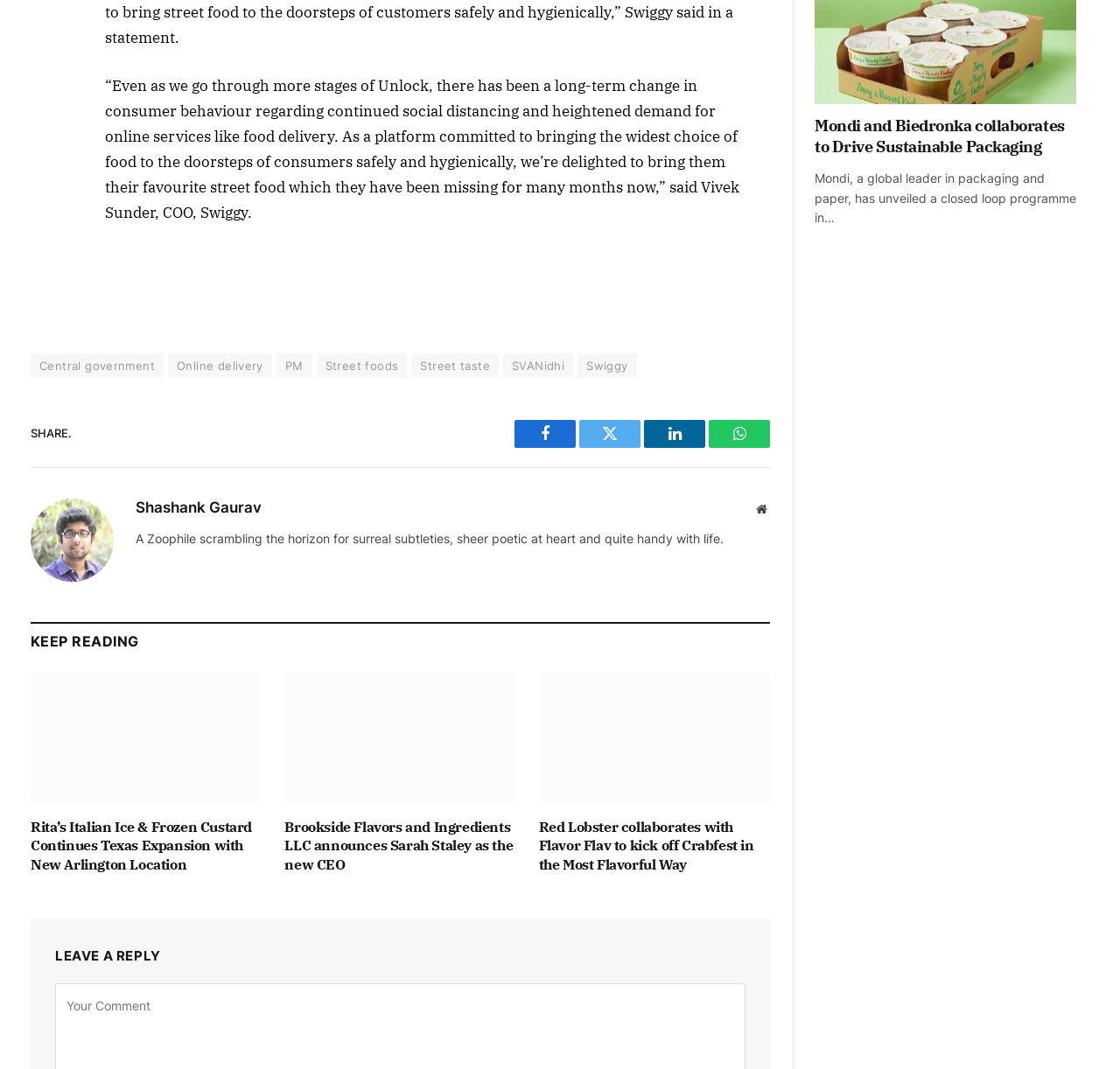Provide the bounding box coordinates of the section that needs to be clicked to accomplish the following instruction: "Leave a reply."

[0.049, 0.886, 0.144, 0.902]